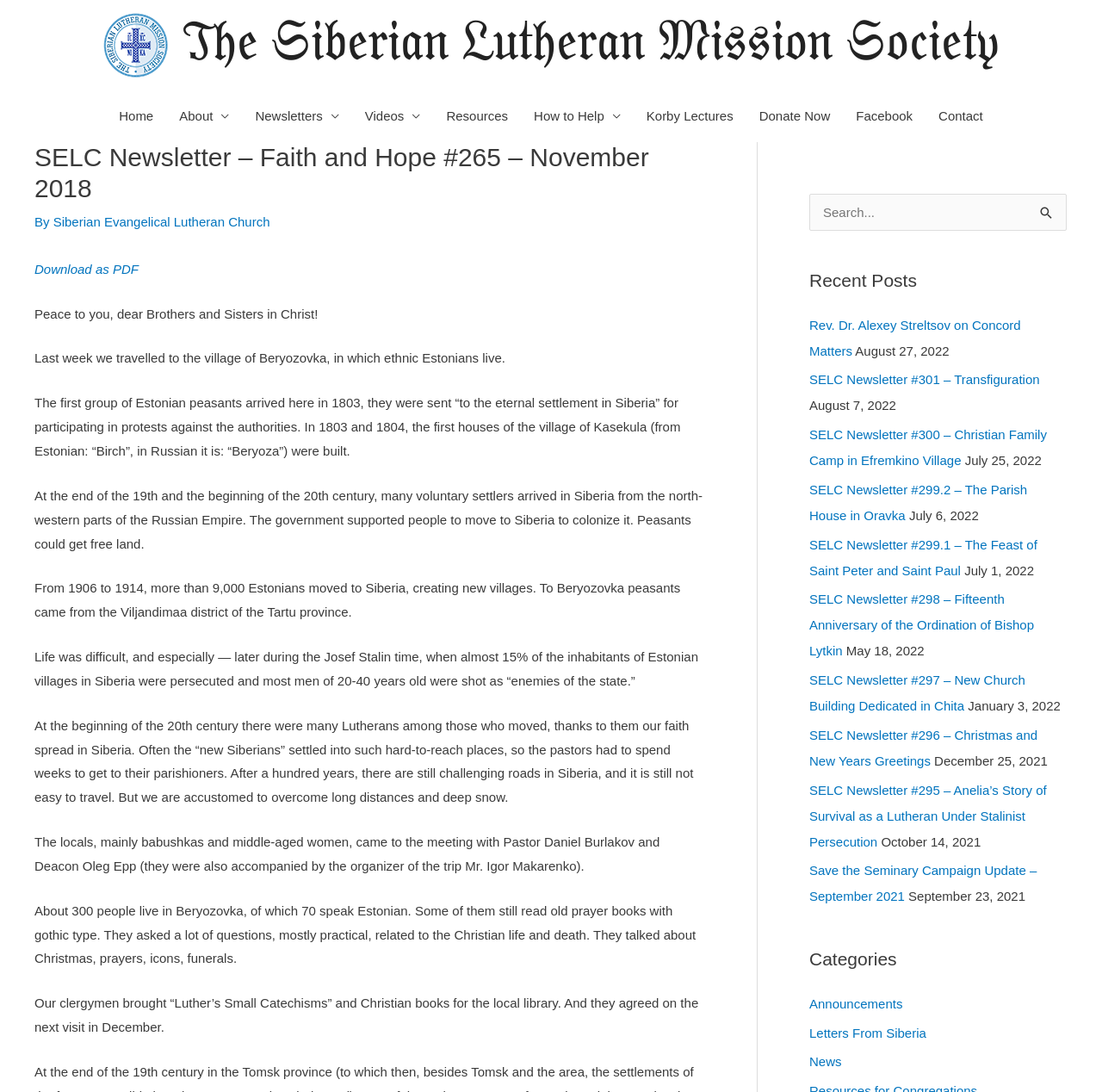Locate the bounding box of the user interface element based on this description: "Download as PDF".

[0.031, 0.24, 0.126, 0.253]